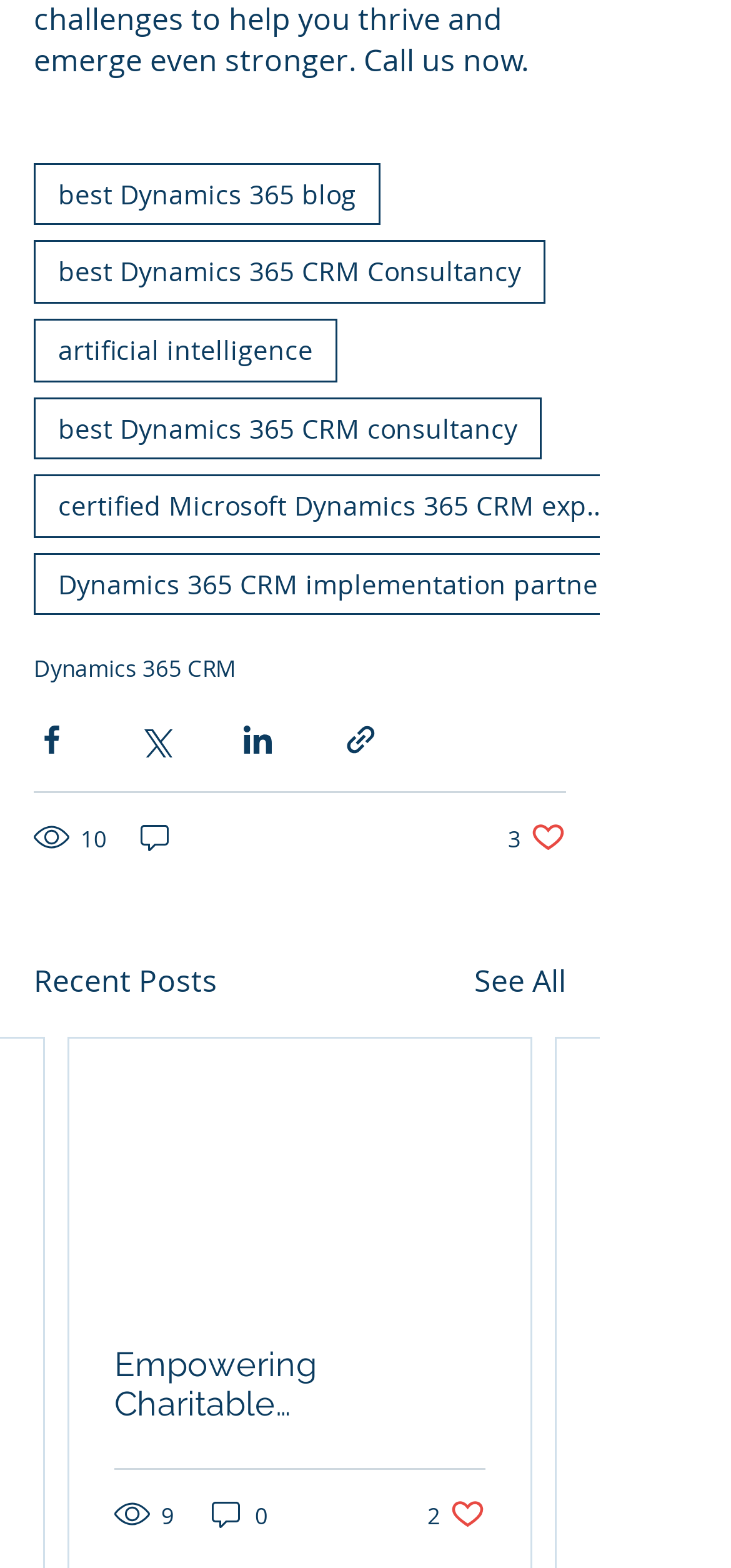Specify the bounding box coordinates of the area to click in order to follow the given instruction: "Share via Facebook."

[0.046, 0.461, 0.095, 0.484]